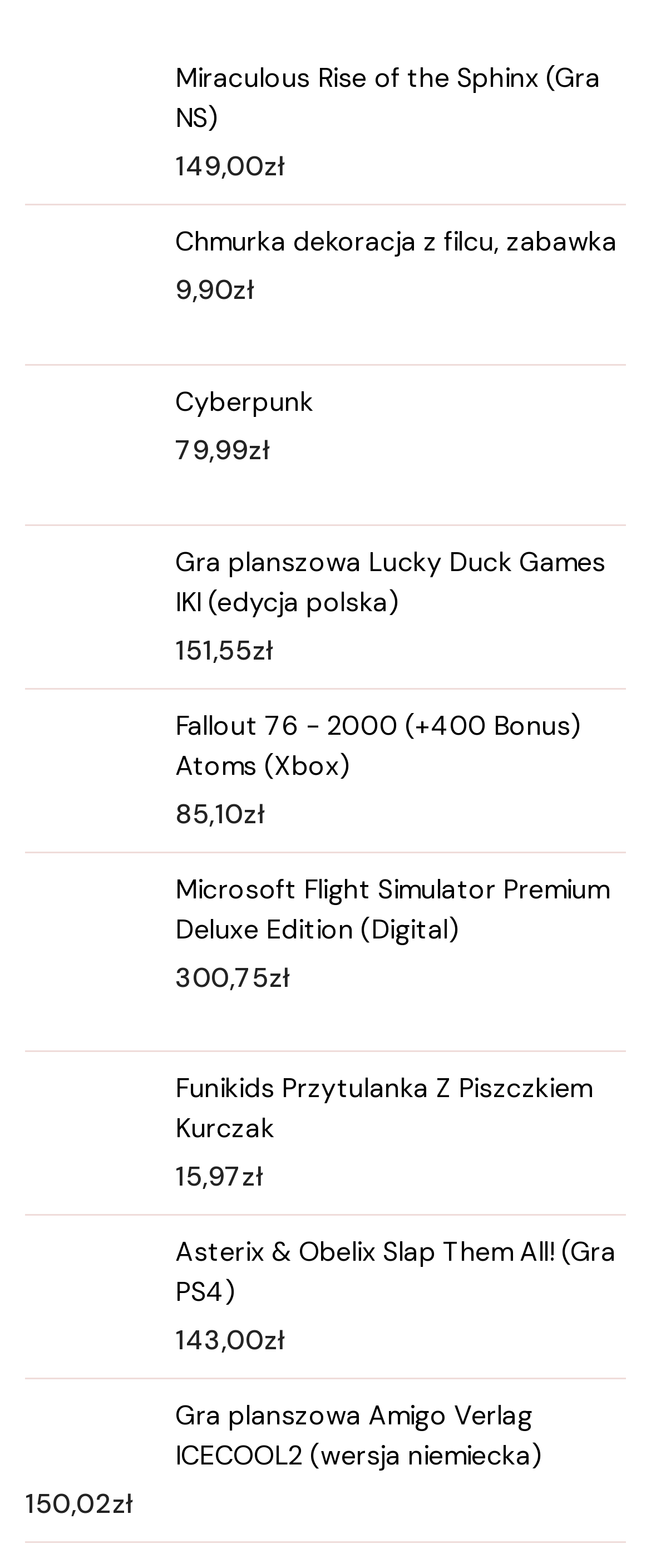What is the price of Miraculous Rise of the Sphinx?
Based on the image, give a concise answer in the form of a single word or short phrase.

149,00 zł